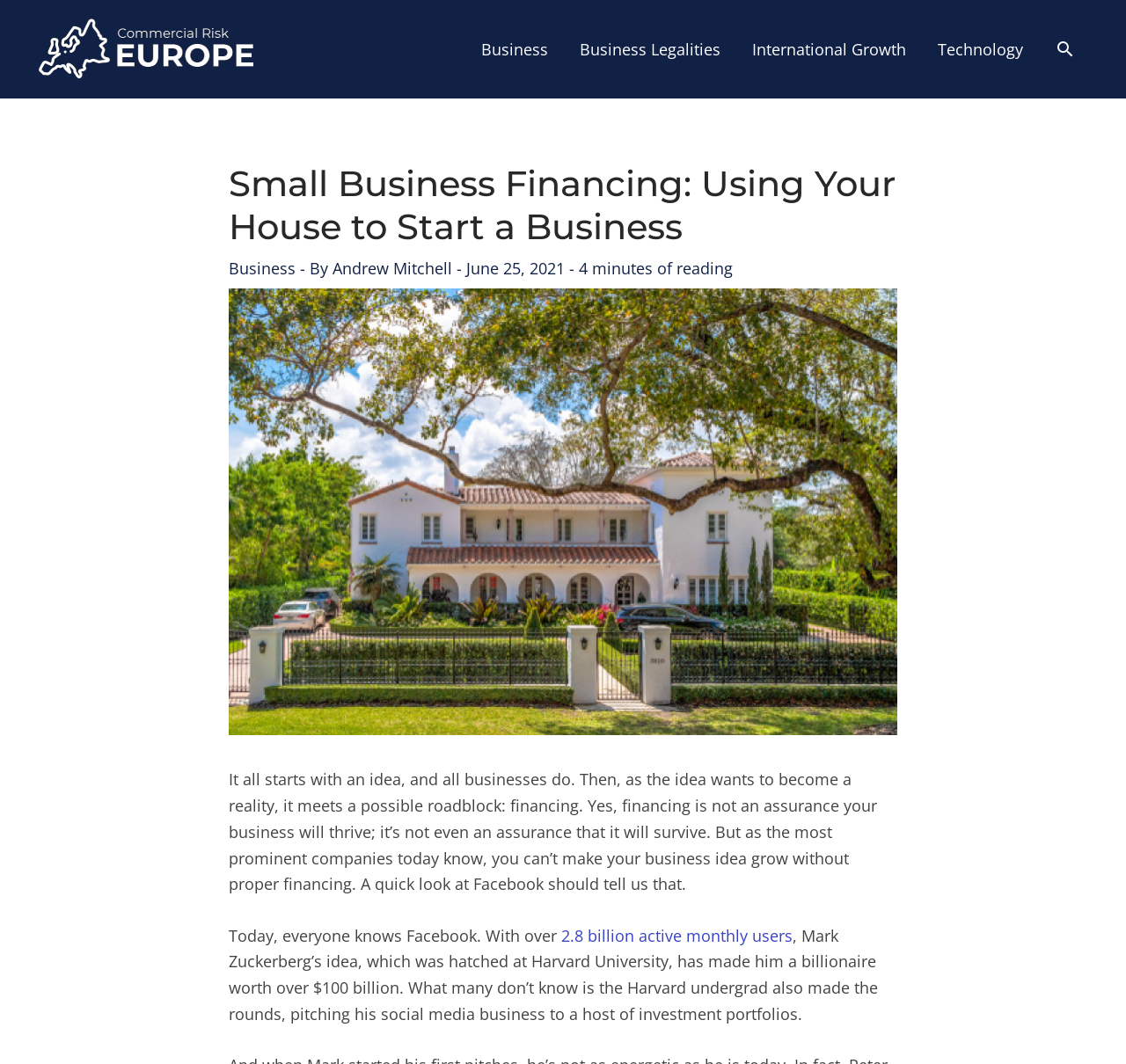Specify the bounding box coordinates of the region I need to click to perform the following instruction: "Go to the HOME page". The coordinates must be four float numbers in the range of 0 to 1, i.e., [left, top, right, bottom].

None